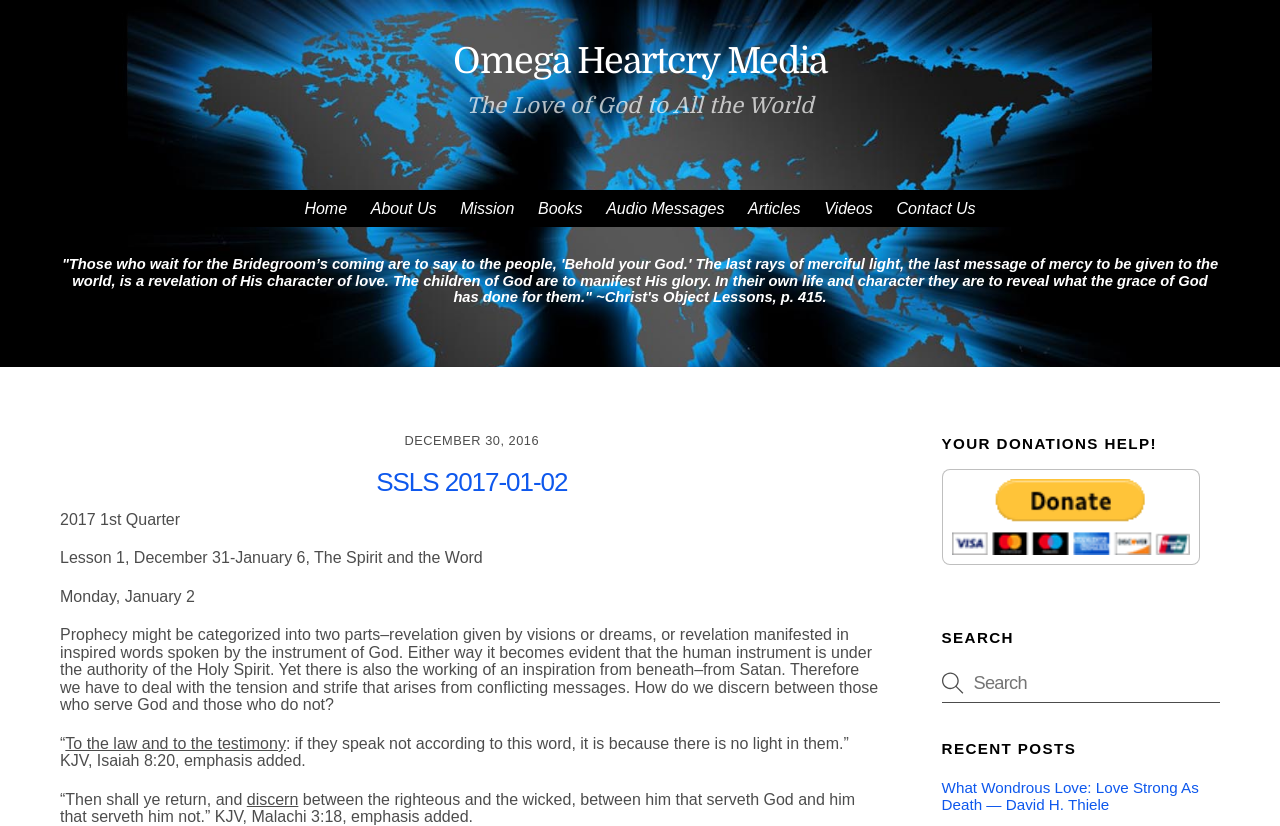Can you find the bounding box coordinates for the element that needs to be clicked to execute this instruction: "Click on the 'SSLS 2017-01-02' link"? The coordinates should be given as four float numbers between 0 and 1, i.e., [left, top, right, bottom].

[0.294, 0.566, 0.443, 0.602]